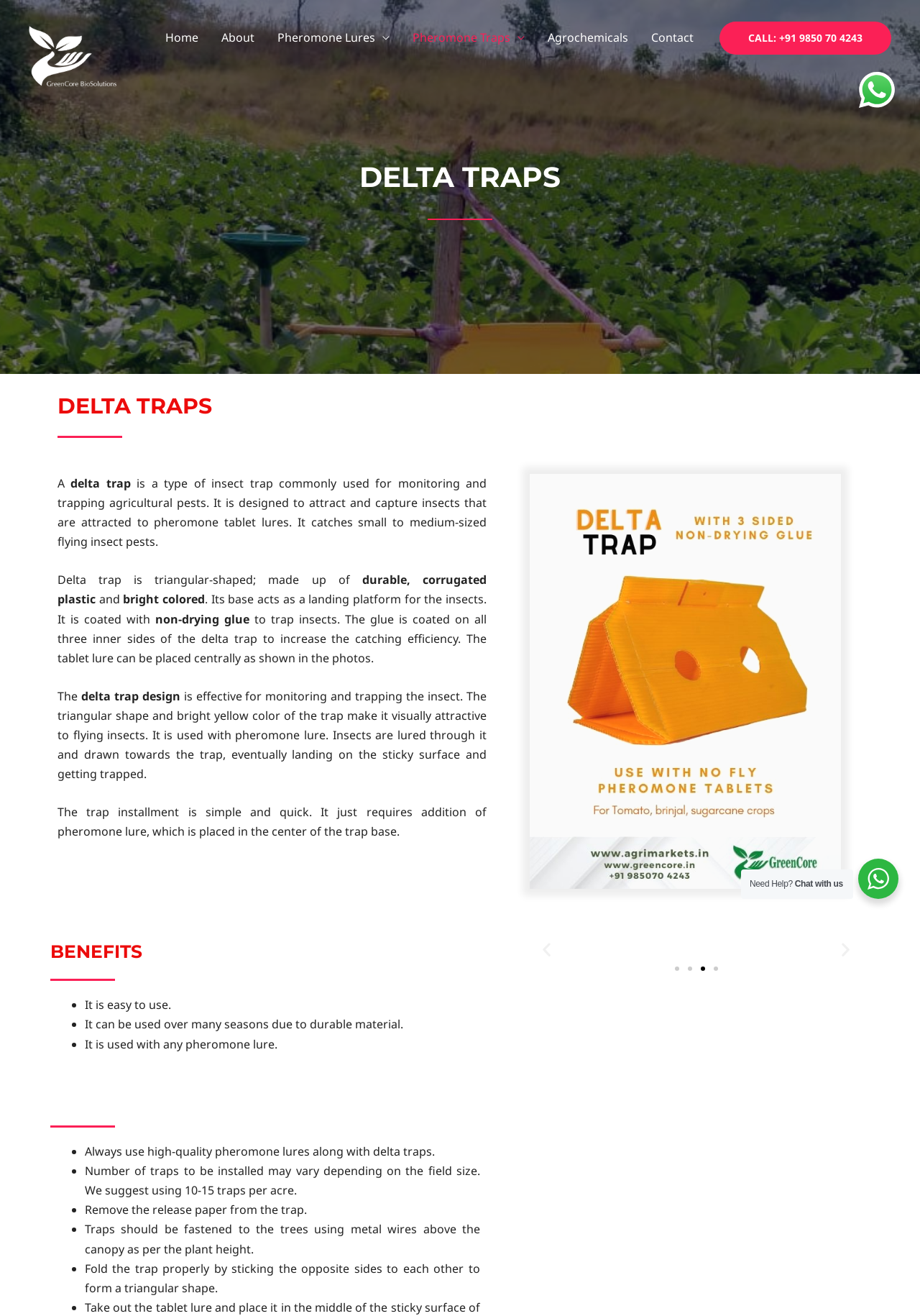What is the shape of a delta trap?
Provide an in-depth and detailed answer to the question.

According to the webpage, a delta trap is triangular-shaped, made up of durable, corrugated plastic, and has a bright colored surface to attract flying insects.